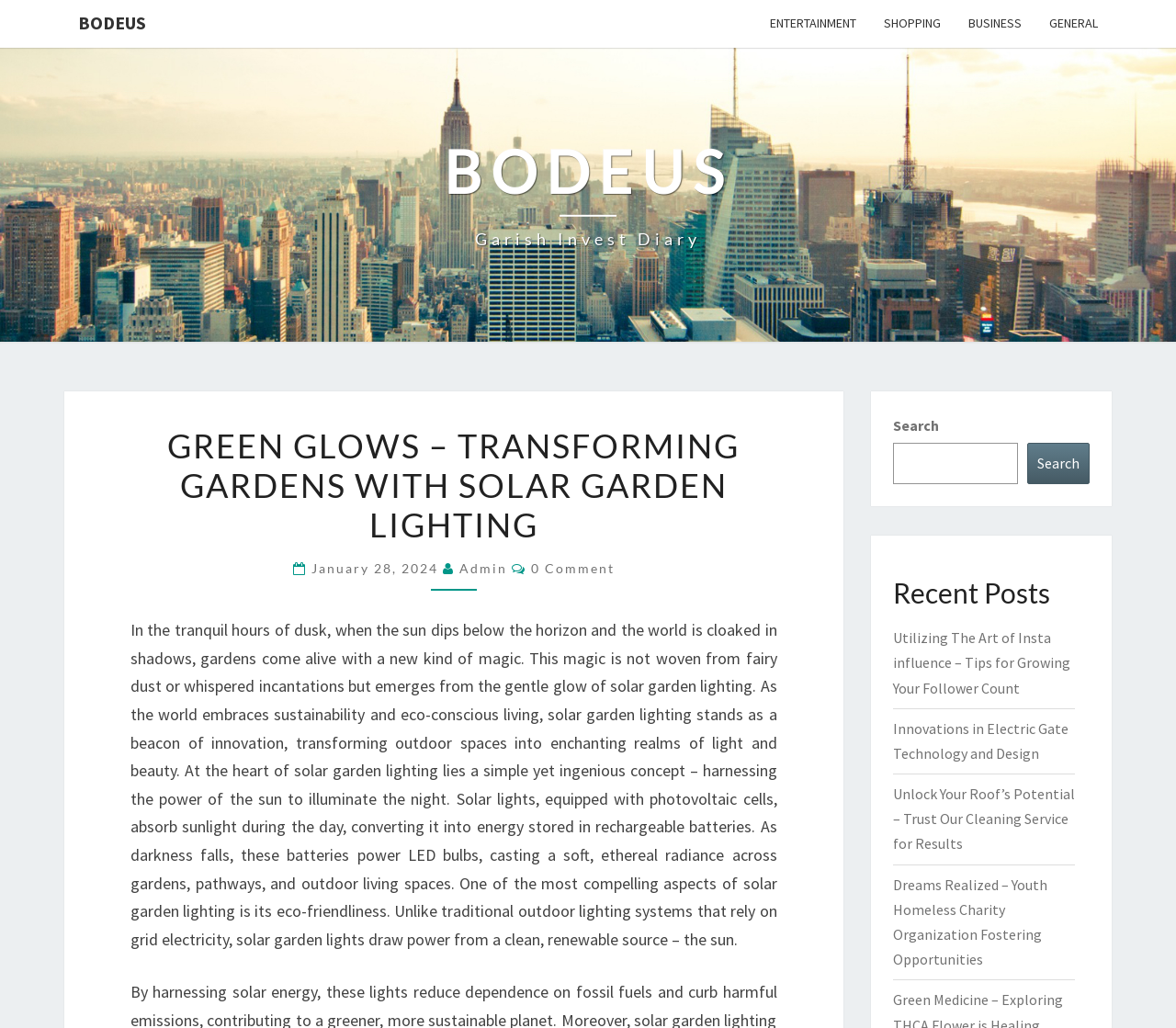Please identify the bounding box coordinates of the clickable region that I should interact with to perform the following instruction: "Click on BODEUS". The coordinates should be expressed as four float numbers between 0 and 1, i.e., [left, top, right, bottom].

[0.055, 0.0, 0.136, 0.045]